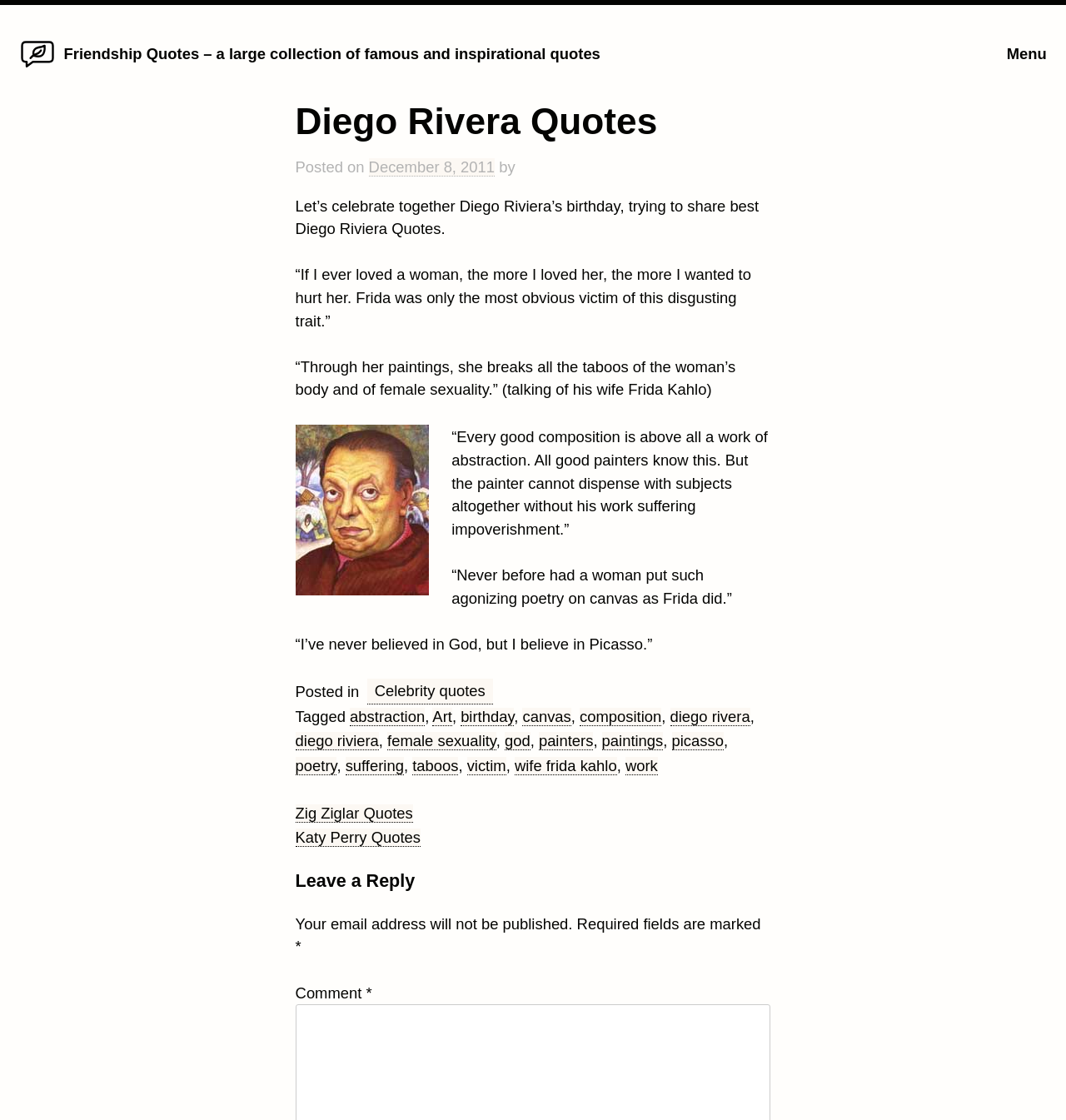Based on the element description taboos, identify the bounding box coordinates for the UI element. The coordinates should be in the format (top-left x, top-left y, bottom-right x, bottom-right y) and within the 0 to 1 range.

[0.387, 0.675, 0.43, 0.692]